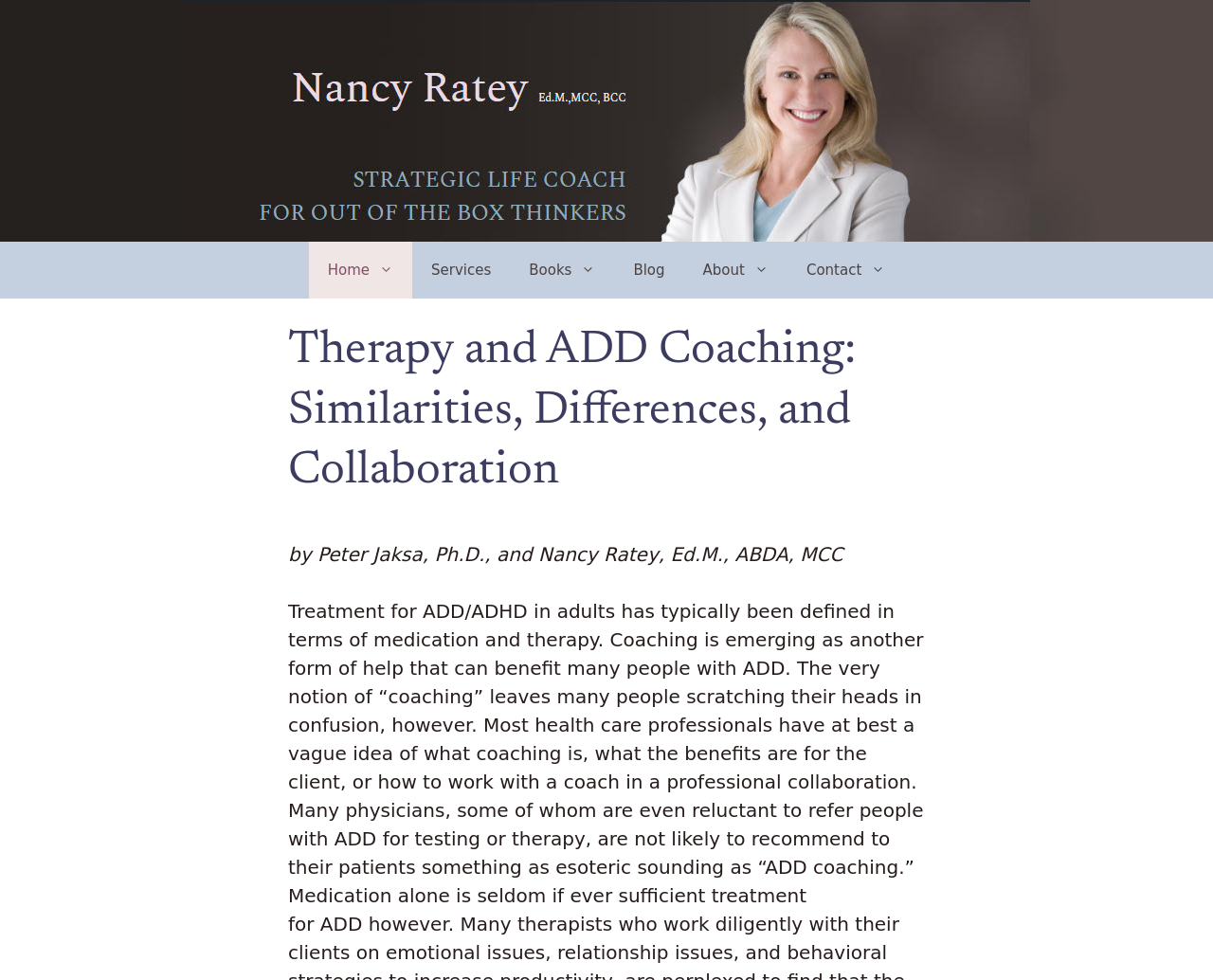Extract the main title from the webpage and generate its text.

Therapy and ADD Coaching: Similarities, Differences, and Collaboration